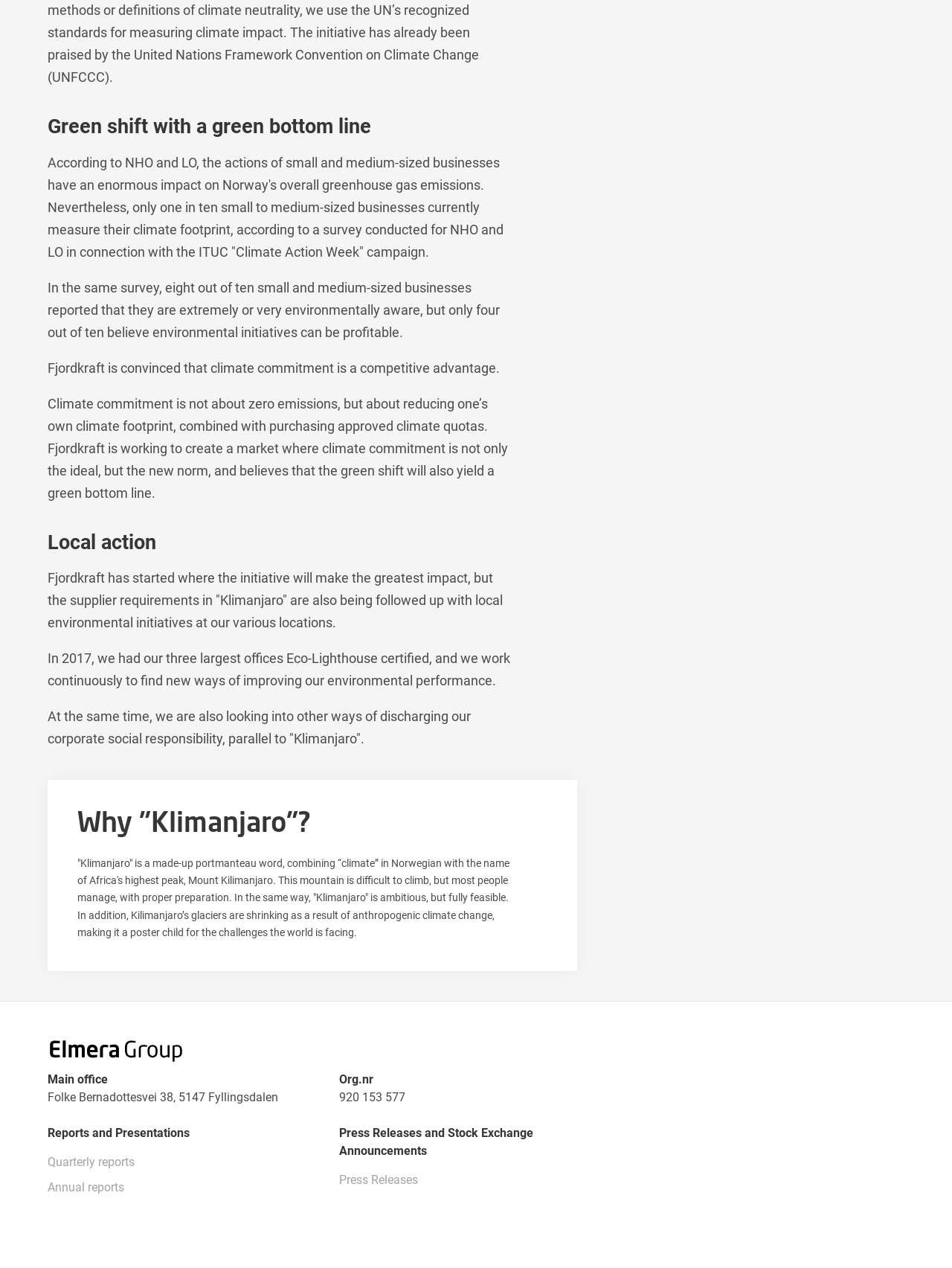Please answer the following question using a single word or phrase: What is the name of the campaign mentioned in the webpage?

Climate Action Week